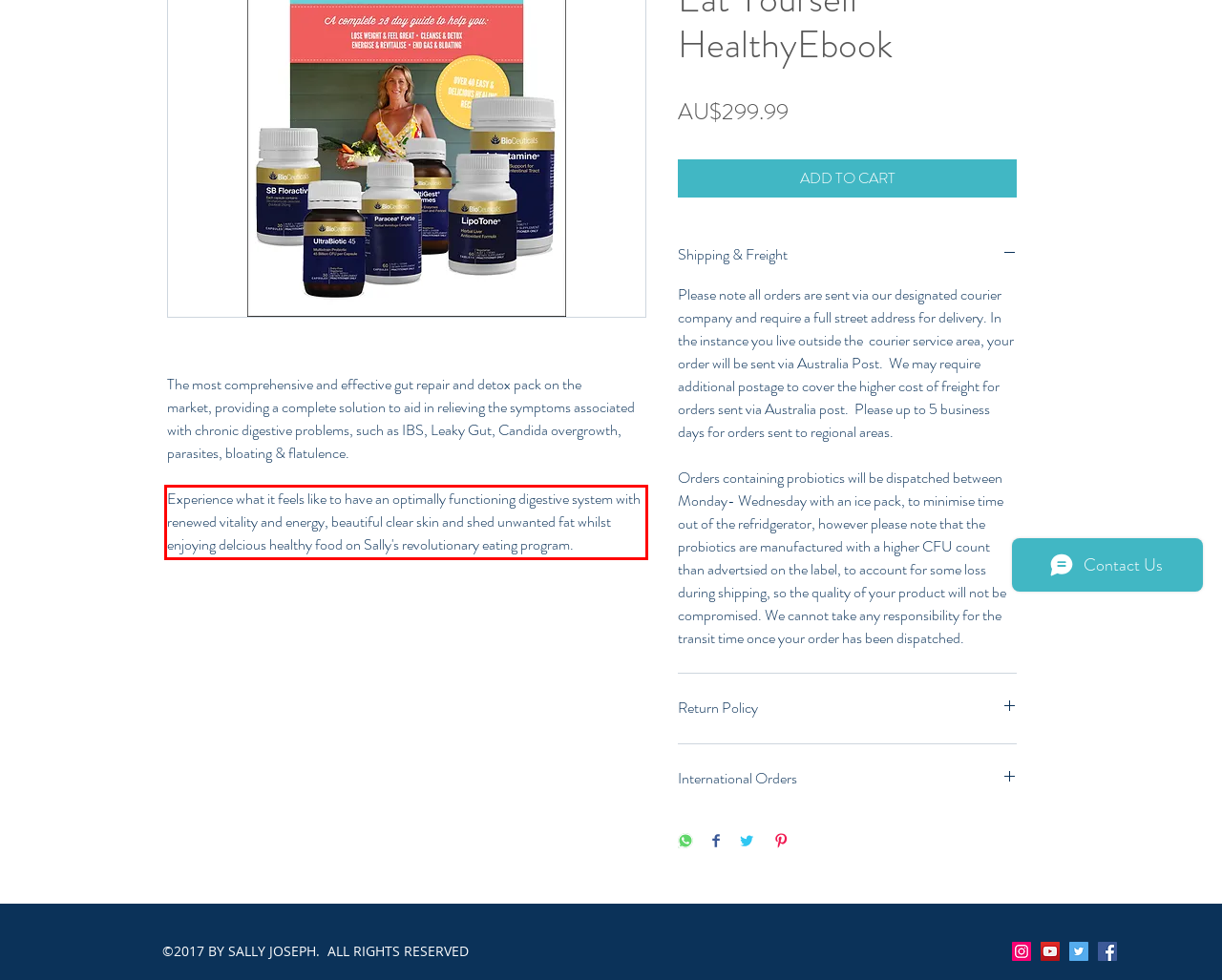Please examine the webpage screenshot containing a red bounding box and use OCR to recognize and output the text inside the red bounding box.

Experience what it feels like to have an optimally functioning digestive system with renewed vitality and energy, beautiful clear skin and shed unwanted fat whilst enjoying delcious healthy food on Sally's revolutionary eating program.